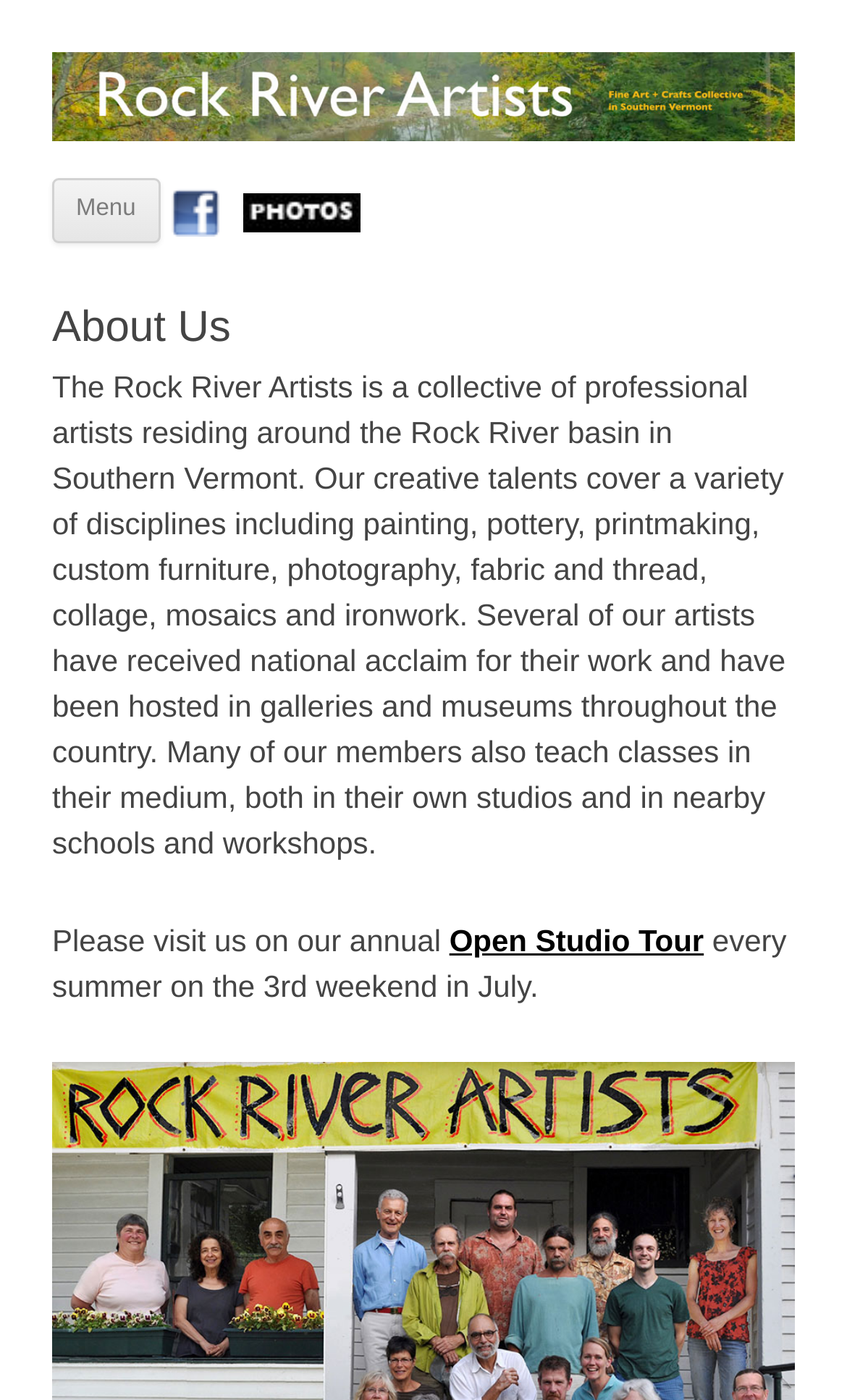What is the name of the collective?
Answer the question with a detailed explanation, including all necessary information.

The name of the collective can be found in the heading element at the top of the page, which reads 'Rock River Artists'. This is also confirmed by the link with the same text, which is likely a navigation link to the homepage.